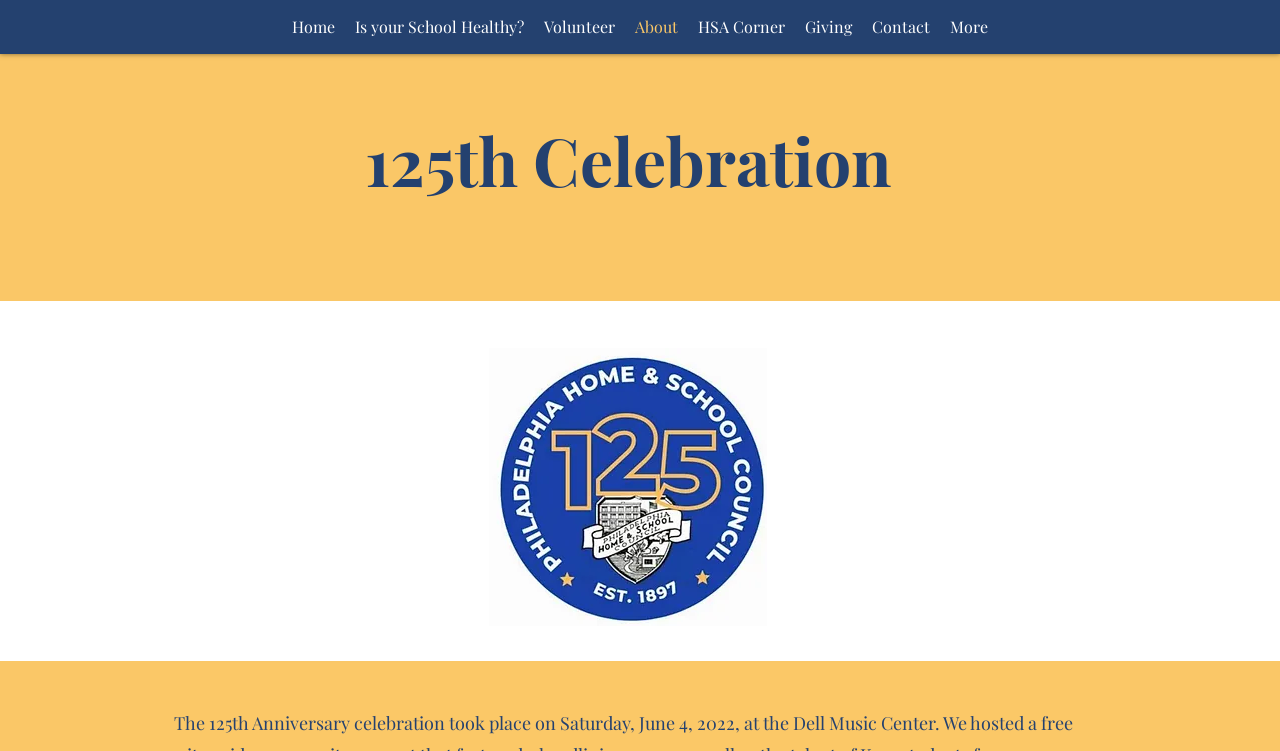Offer an extensive depiction of the webpage and its key elements.

The webpage is about the 125th Celebration of PHSC. At the top, there is a navigation bar with 7 links: "Home", "Is your School Healthy?", "Volunteer", "About", "HSA Corner", "Giving", and "Contact". These links are positioned horizontally, with "Home" on the left and "Contact" on the right. 

Below the navigation bar, there is a prominent heading that reads "125th Celebration". This heading is centered and takes up a significant portion of the screen.

To the right of the heading, there is an image, which appears to be a celebratory photo. The image is positioned slightly above the middle of the screen and takes up about a quarter of the screen's width.

Overall, the webpage has a simple and clean layout, with a clear focus on the 125th Celebration of PHSC.